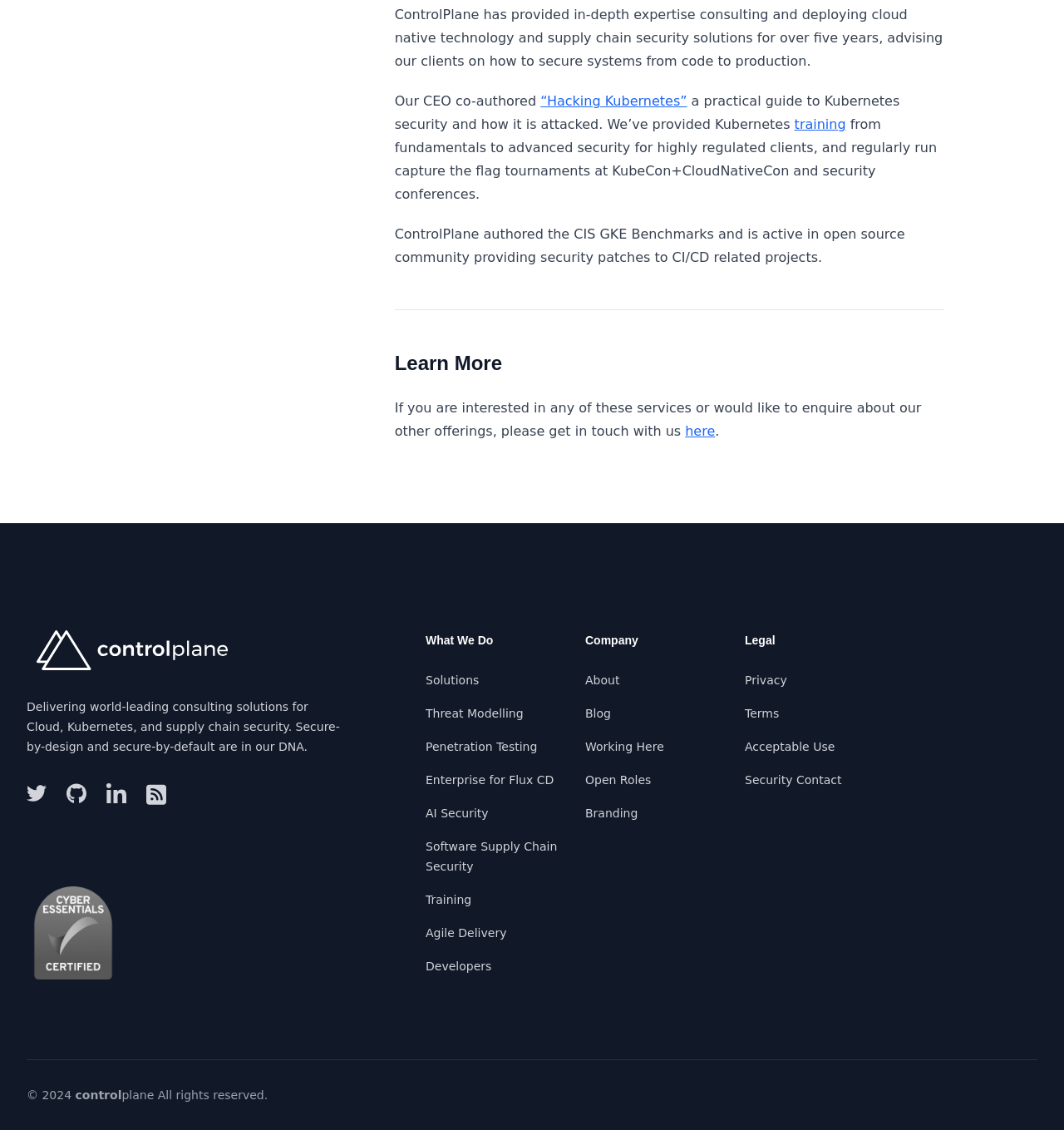Determine the bounding box coordinates for the area that needs to be clicked to fulfill this task: "Visit ControlPlane's Twitter page". The coordinates must be given as four float numbers between 0 and 1, i.e., [left, top, right, bottom].

[0.025, 0.693, 0.044, 0.714]